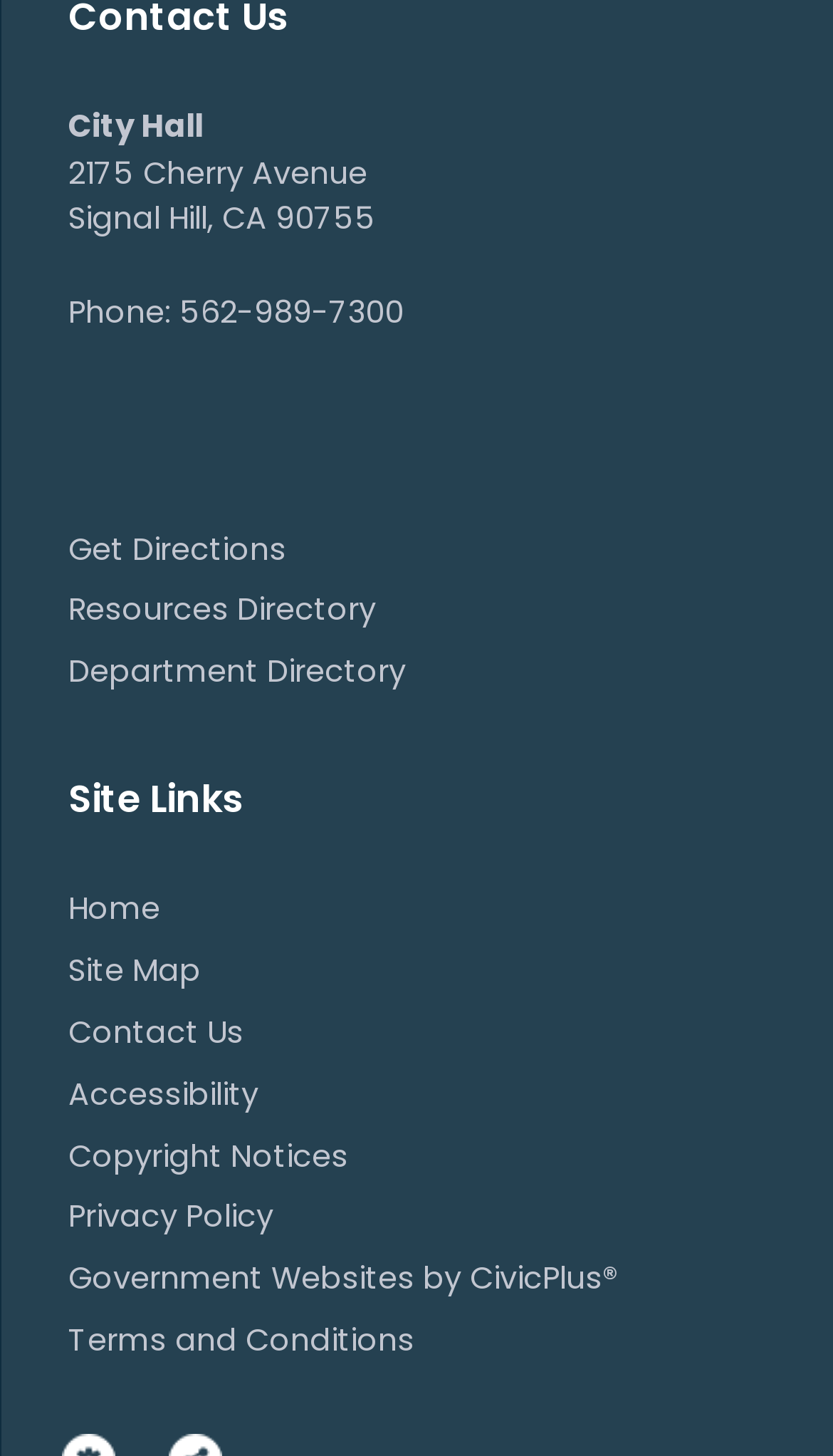Locate the UI element described by Terms and Conditions and provide its bounding box coordinates. Use the format (top-left x, top-left y, bottom-right x, bottom-right y) with all values as floating point numbers between 0 and 1.

[0.082, 0.906, 0.497, 0.935]